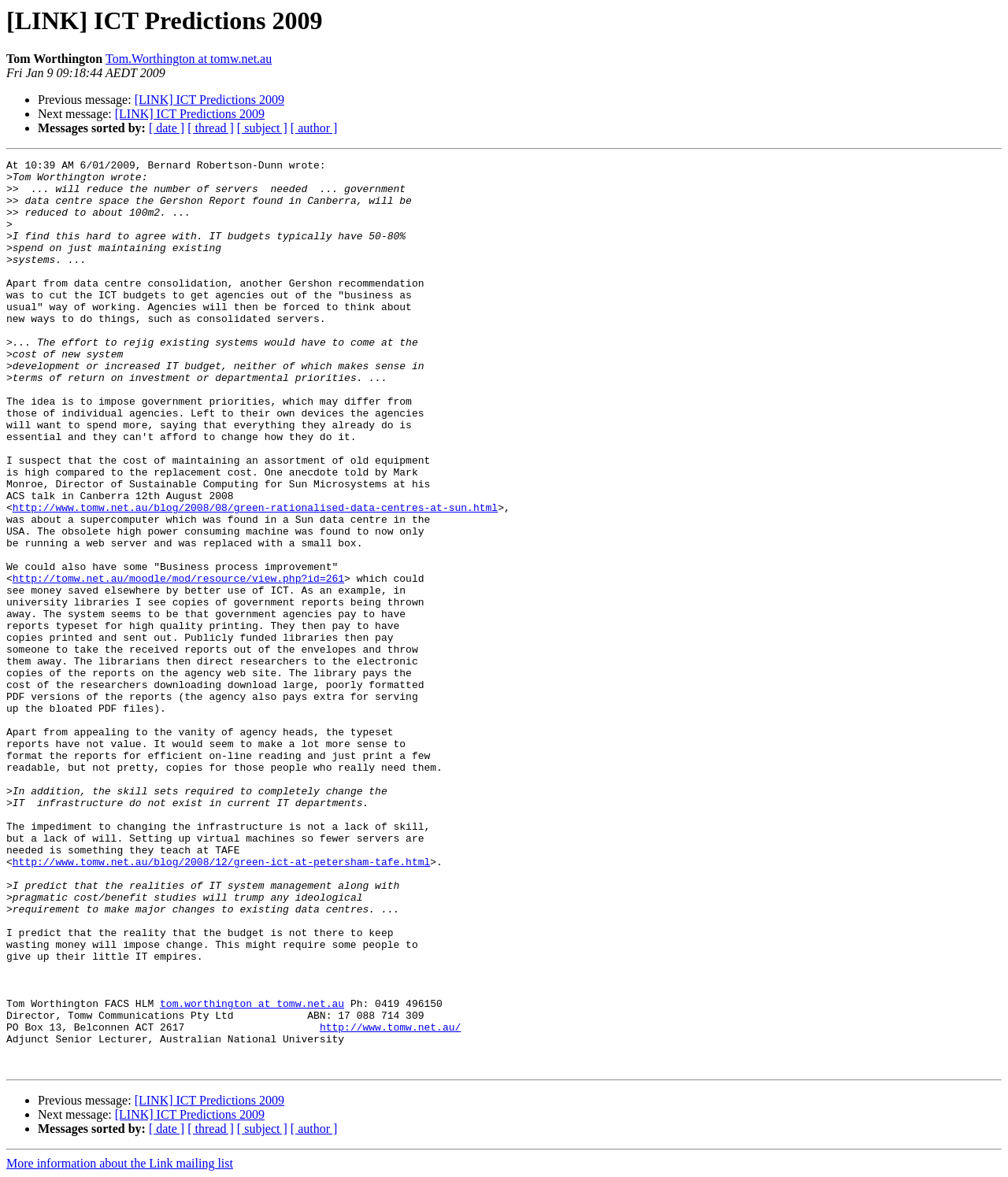What is the predicted outcome of the ICT budget cuts?
Look at the screenshot and respond with a single word or phrase.

Change will be imposed